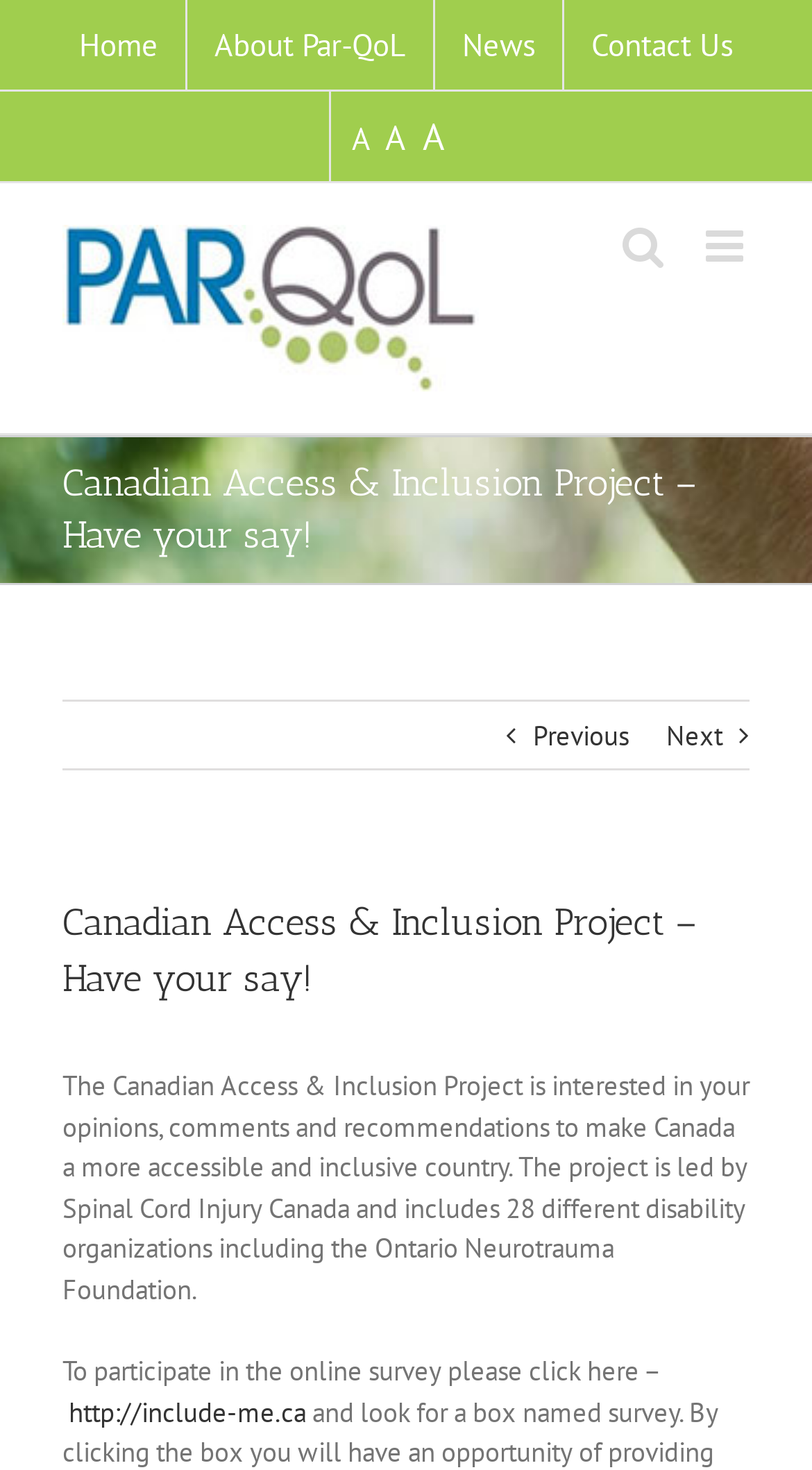What is the URL of the online survey?
Using the information from the image, answer the question thoroughly.

The URL of the online survey can be found in the paragraph of text that invites users to participate in the survey, which states 'To participate in the online survey please click here –' followed by the URL 'http://include-me.ca'.